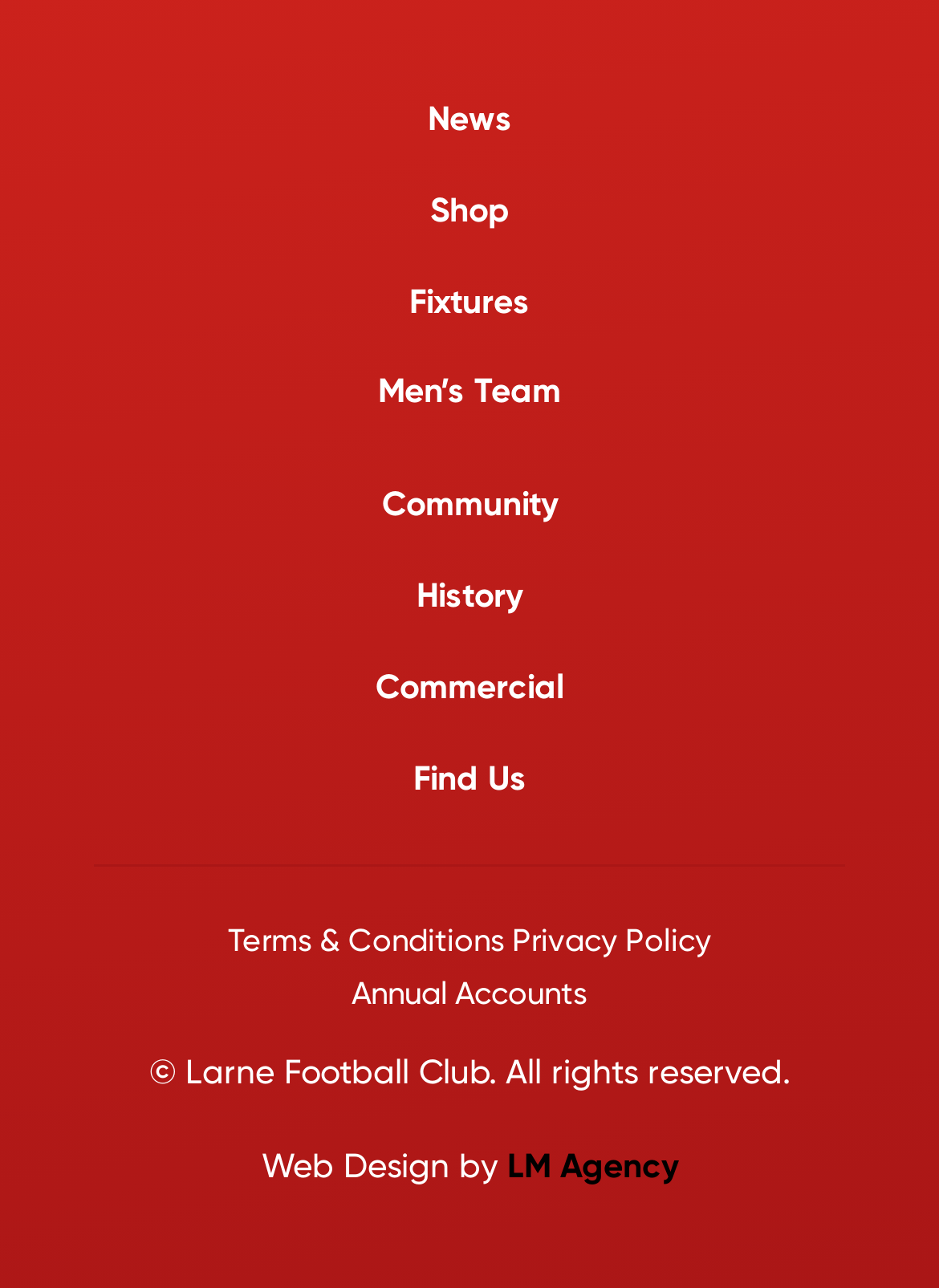Using the information shown in the image, answer the question with as much detail as possible: What is the last link in the footer section?

The footer section of the webpage contains several links, including 'Terms & Conditions Privacy Policy', 'Annual Accounts', and 'Find Us', with 'Annual Accounts' being the last link in the section.